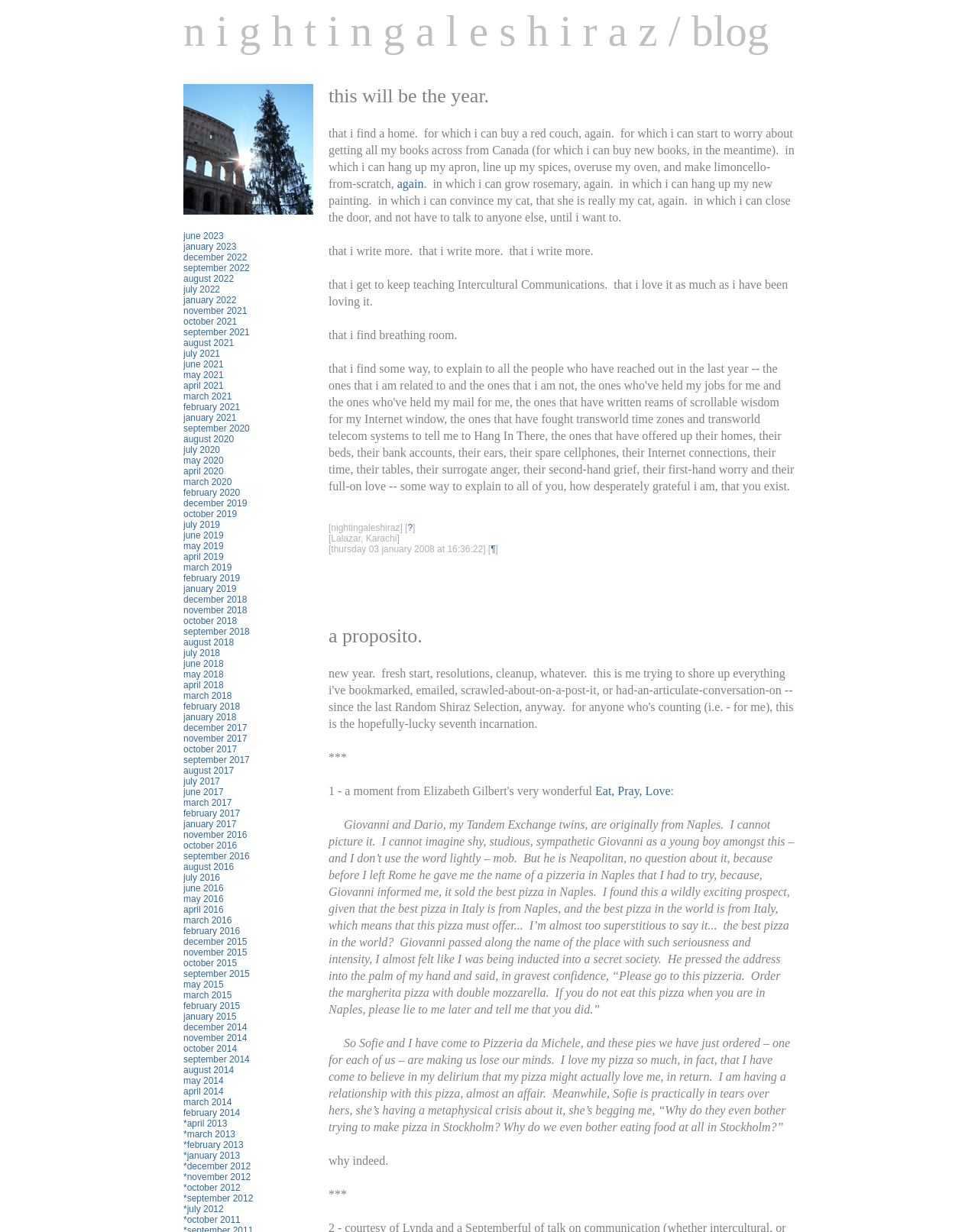Locate the bounding box coordinates of the clickable region necessary to complete the following instruction: "click the link to may 2021". Provide the coordinates in the format of four float numbers between 0 and 1, i.e., [left, top, right, bottom].

[0.188, 0.3, 0.229, 0.309]